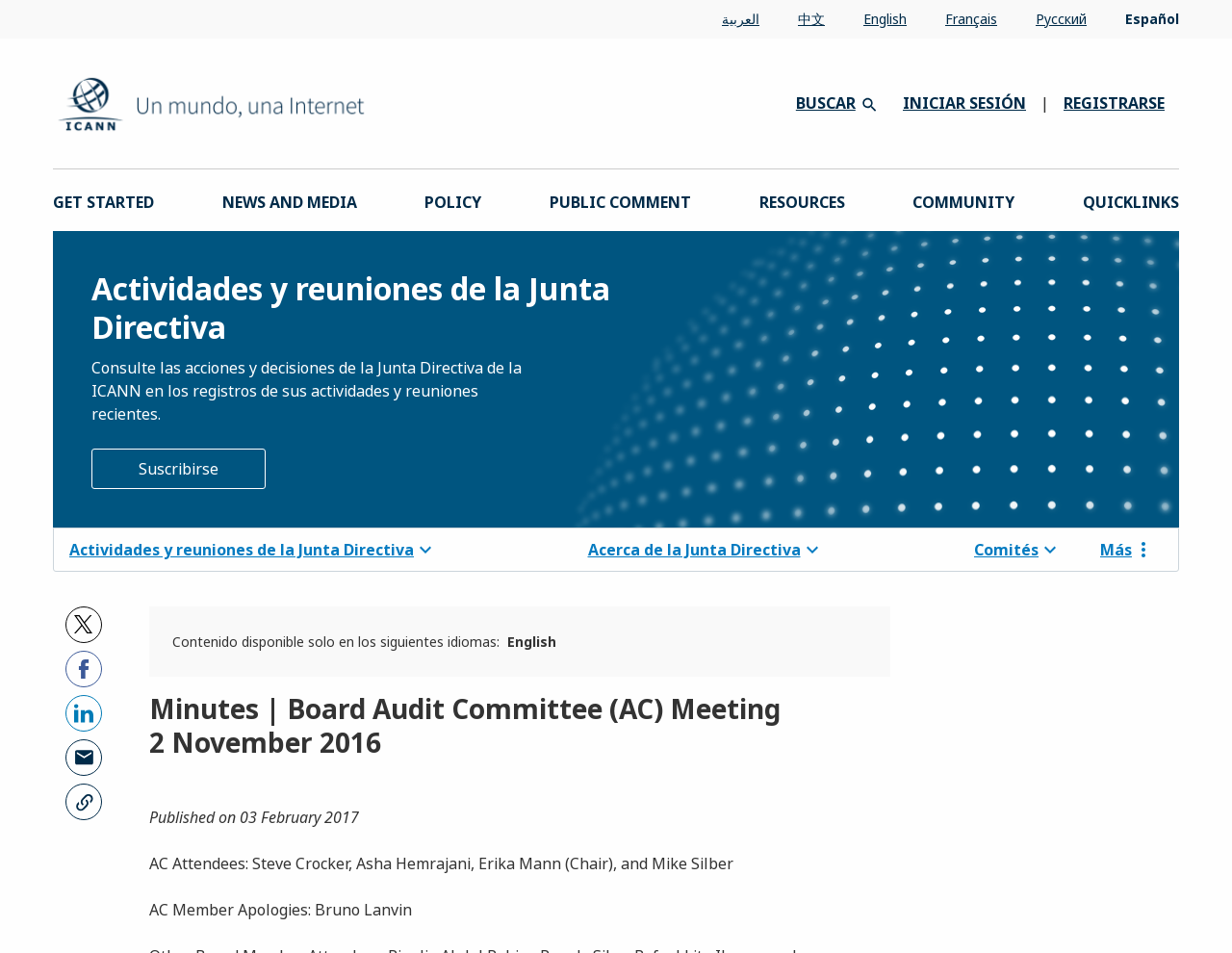Determine the main heading of the webpage and generate its text.

Minutes | Board Audit Committee (AC) Meeting 2 November 2016